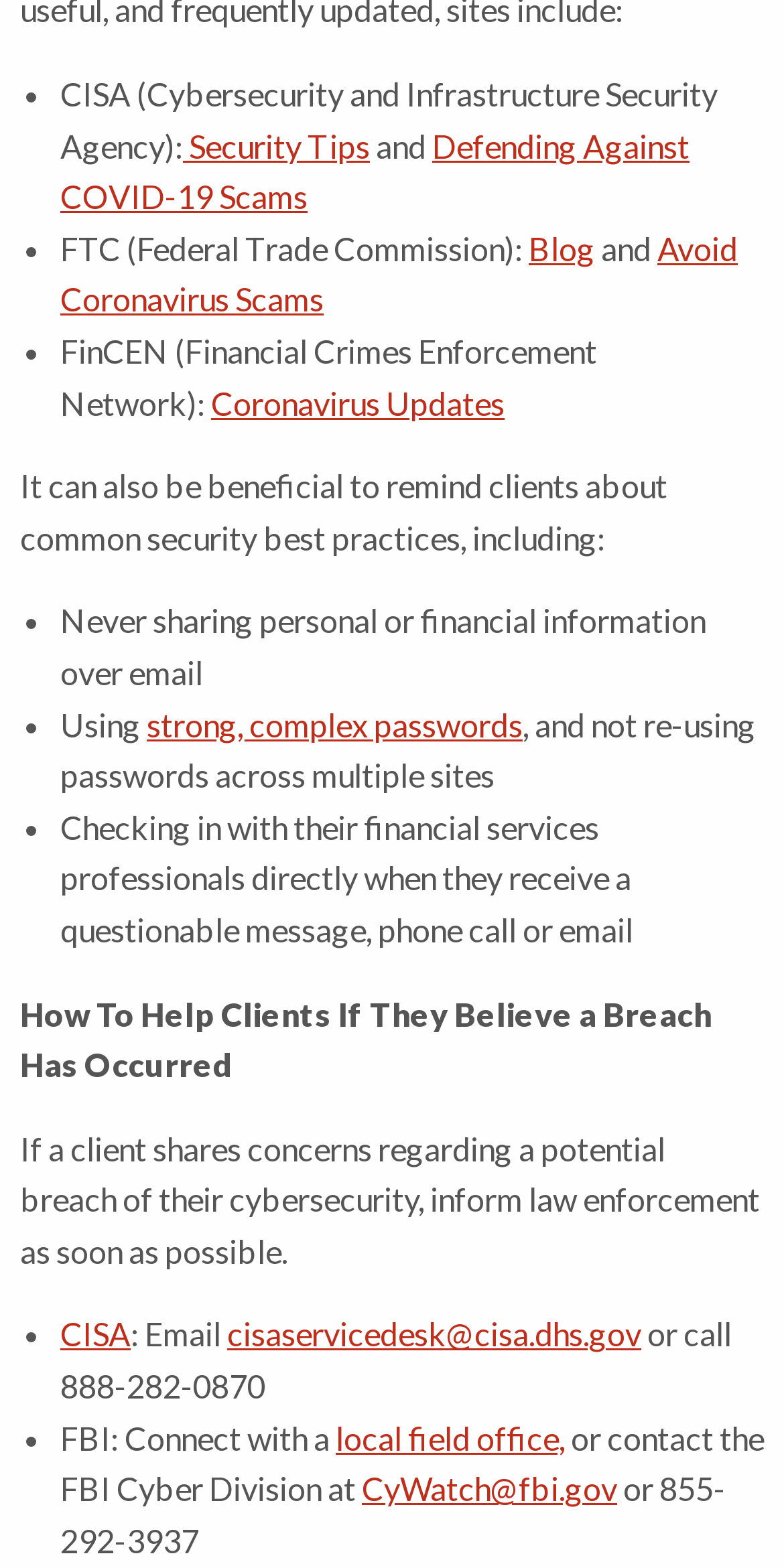Please provide the bounding box coordinates for the element that needs to be clicked to perform the instruction: "Read 'Defending Against COVID-19 Scams'". The coordinates must consist of four float numbers between 0 and 1, formatted as [left, top, right, bottom].

[0.077, 0.08, 0.879, 0.137]